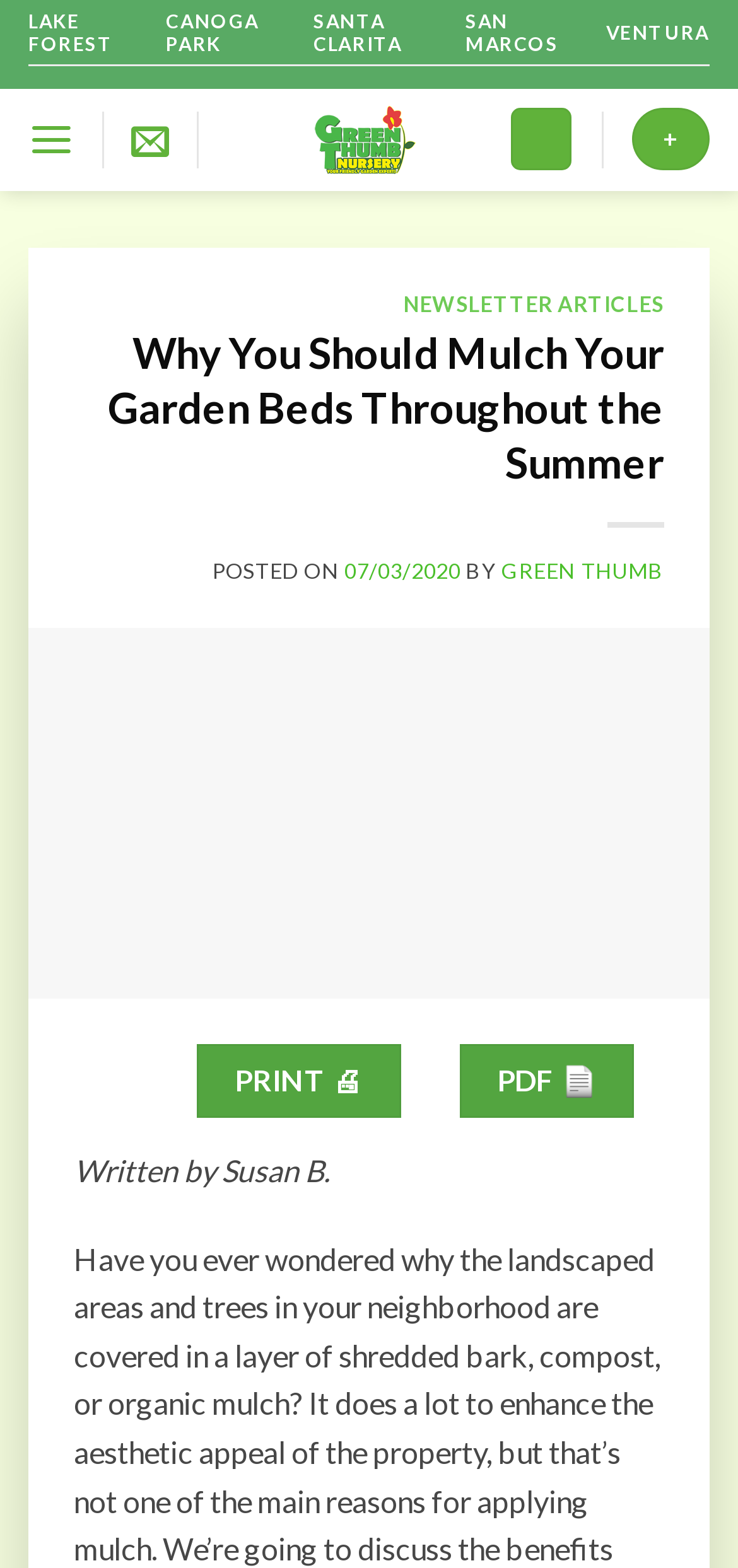Find the bounding box coordinates of the clickable element required to execute the following instruction: "Open the menu". Provide the coordinates as four float numbers between 0 and 1, i.e., [left, top, right, bottom].

[0.038, 0.059, 0.101, 0.119]